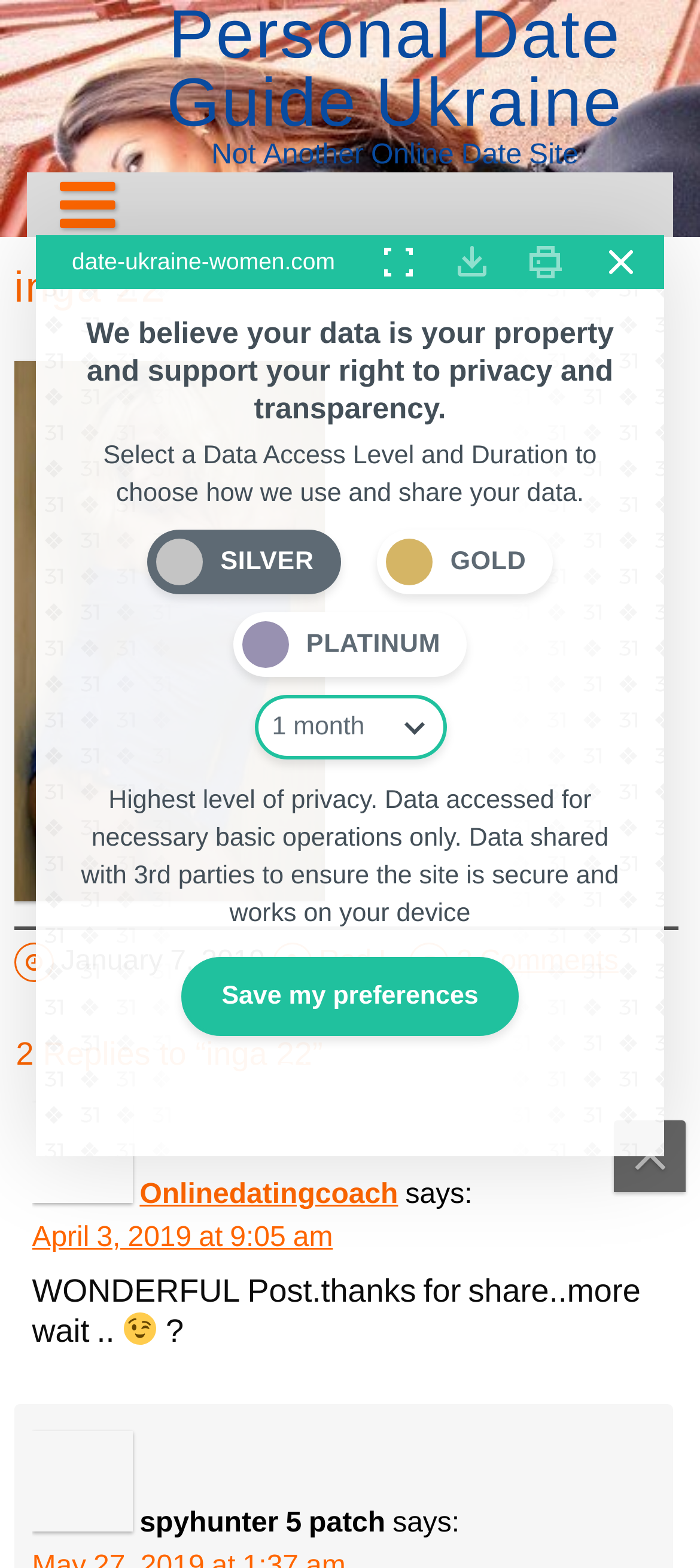Find and provide the bounding box coordinates for the UI element described with: "Personal Date Guide Ukraine".

[0.148, 0.0, 0.98, 0.109]